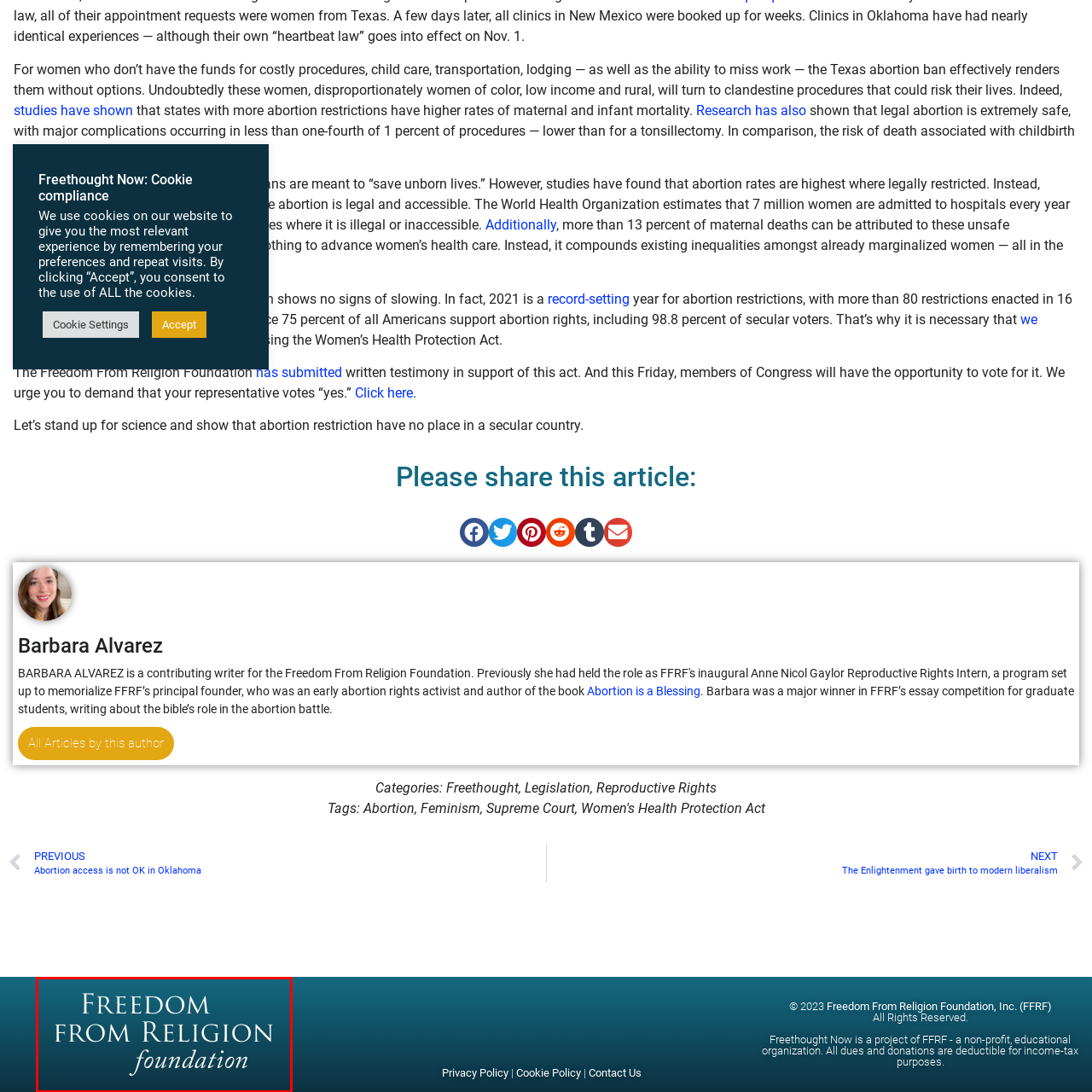What is the main goal of the Freedom from Religion Foundation?
Observe the image inside the red bounding box and give a concise answer using a single word or phrase.

Separation of church and state